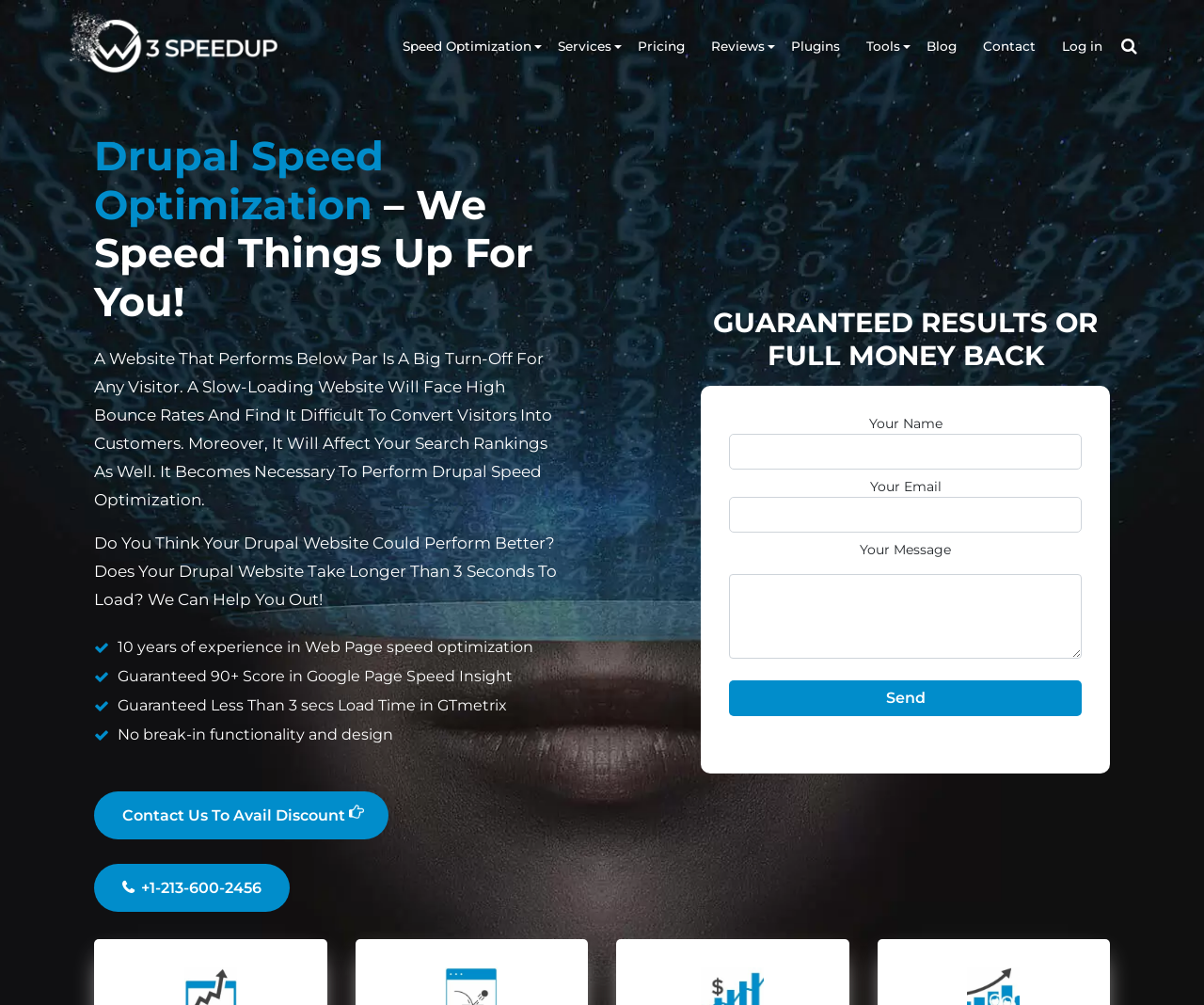Answer the question with a single word or phrase: 
What is the purpose of Drupal speed optimization?

To improve website performance